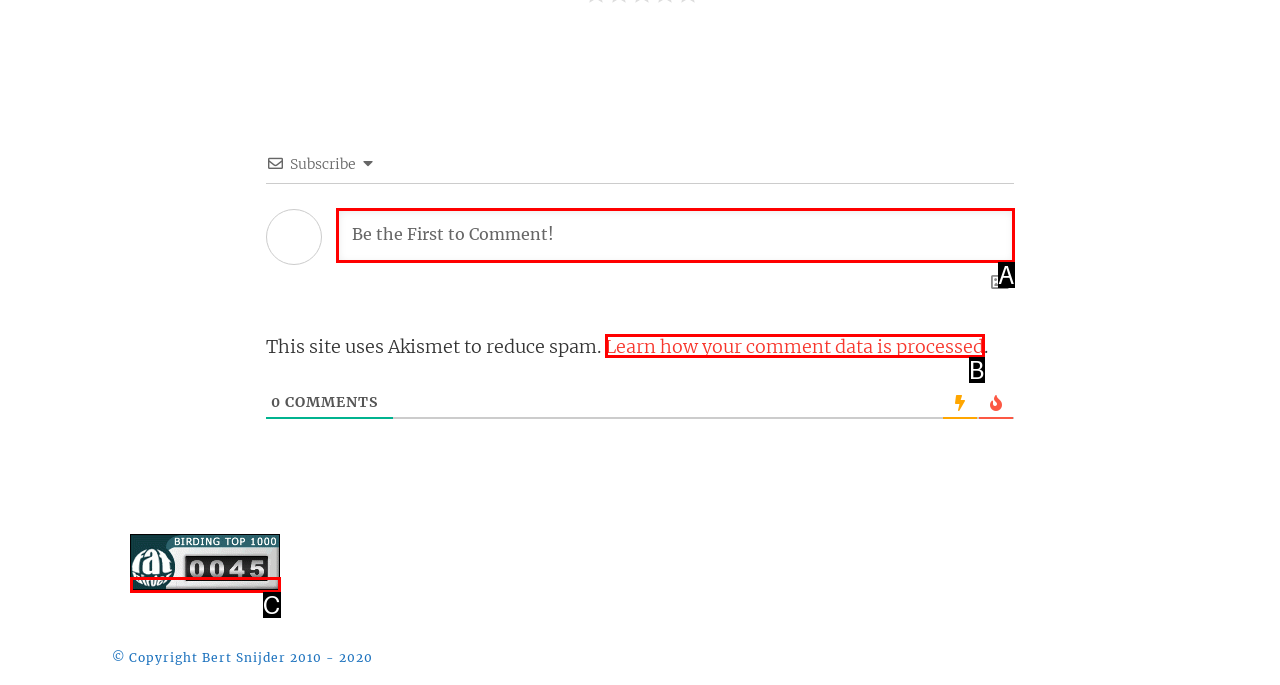Tell me which option best matches the description: alt="Fatbirder's Top 1000 Birding Websites"
Answer with the option's letter from the given choices directly.

C